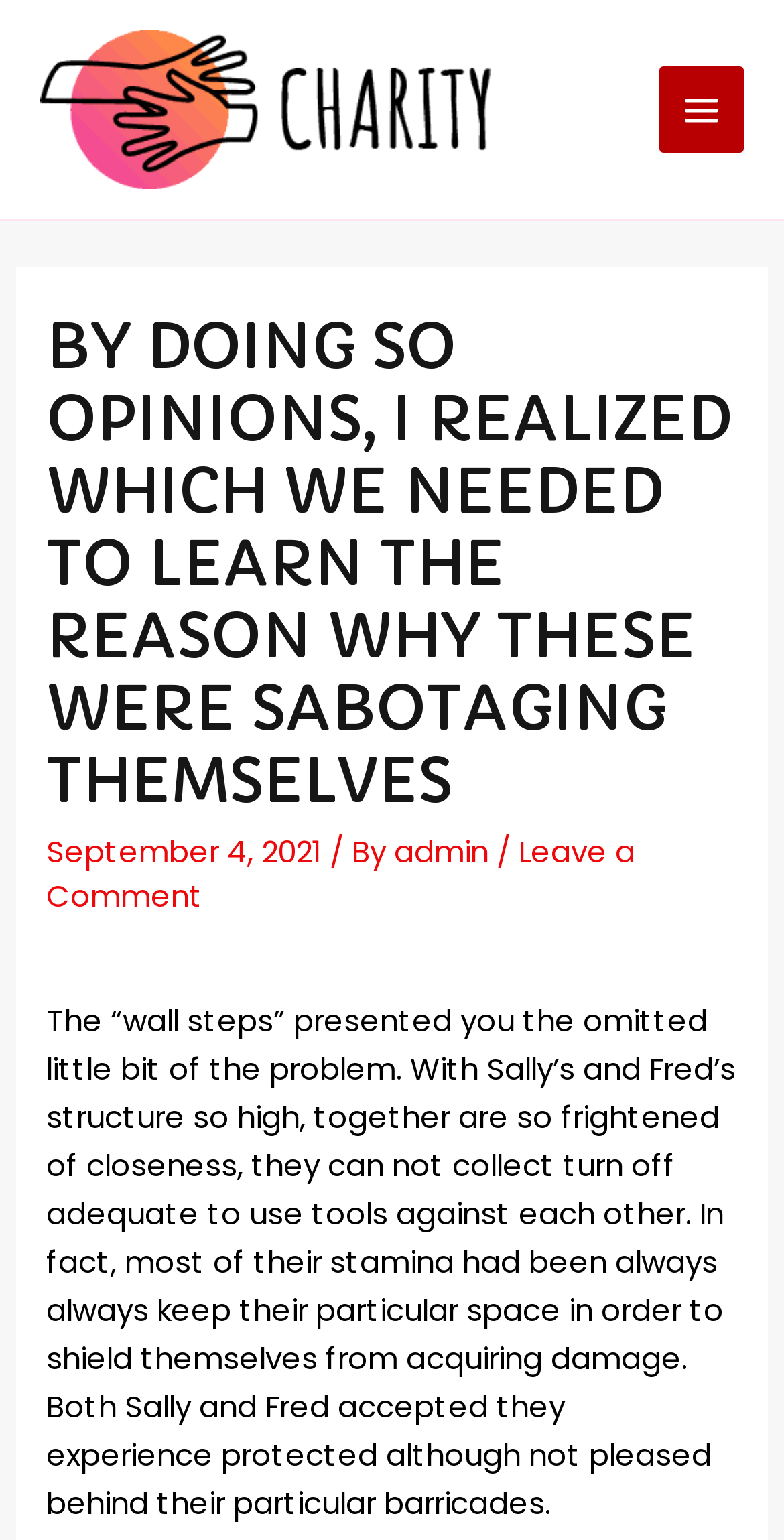Give the bounding box coordinates for the element described as: "Main Menu".

[0.84, 0.044, 0.949, 0.099]